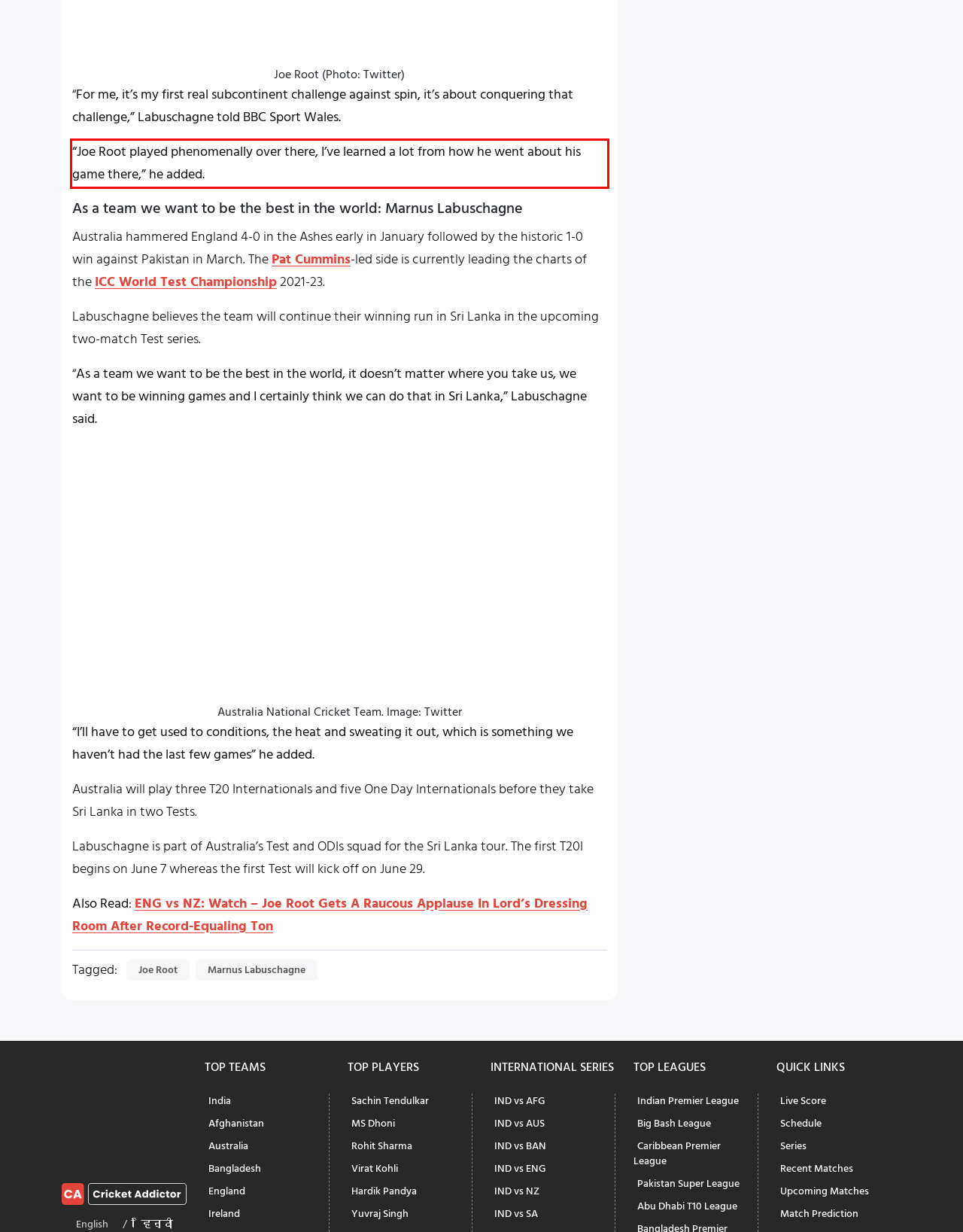Identify and transcribe the text content enclosed by the red bounding box in the given screenshot.

“Joe Root played phenomenally over there, I’ve learned a lot from how he went about his game there,” he added.